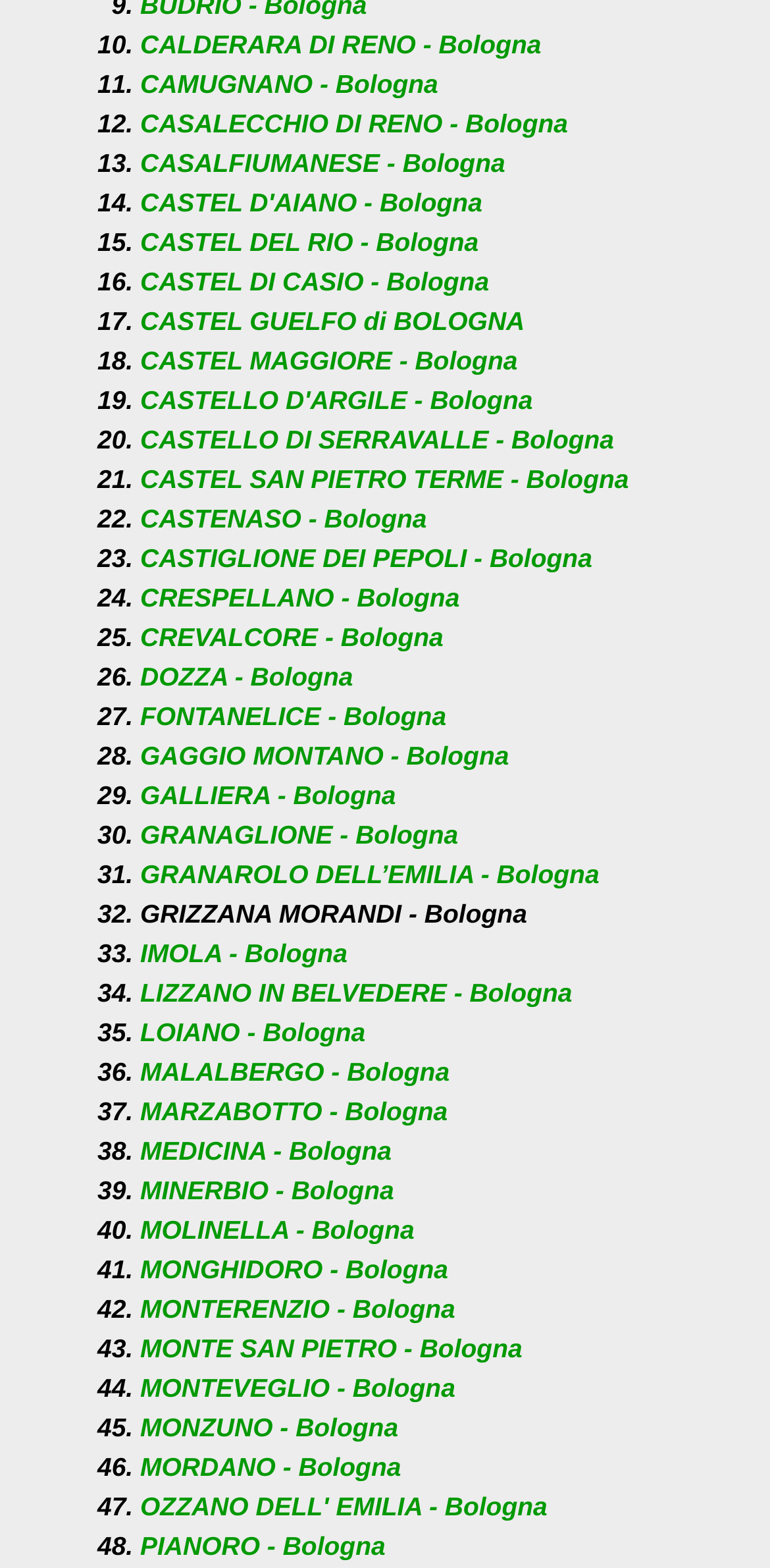Find the coordinates for the bounding box of the element with this description: "CALDERARA DI RENO - Bologna".

[0.182, 0.019, 0.703, 0.038]